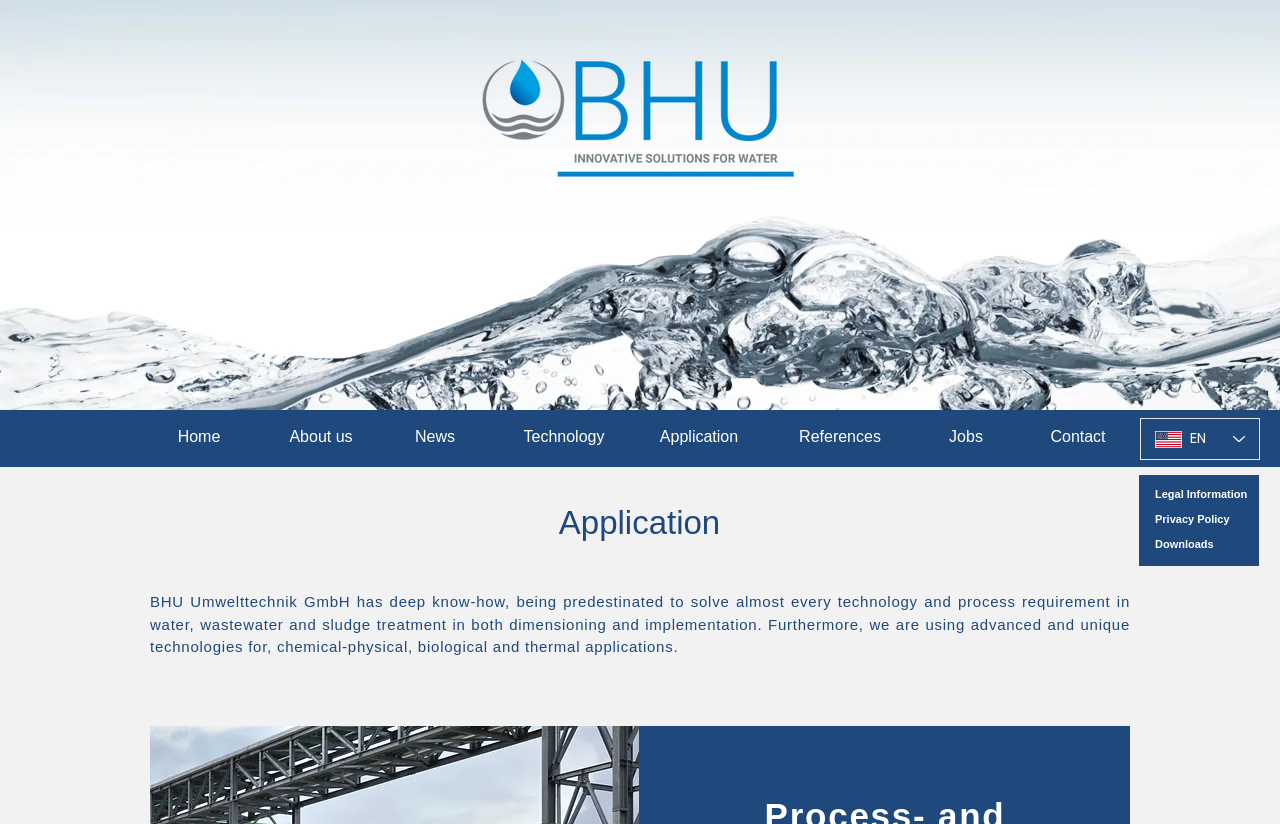Please identify the bounding box coordinates of the area I need to click to accomplish the following instruction: "Explore Technology section".

[0.4, 0.507, 0.481, 0.555]